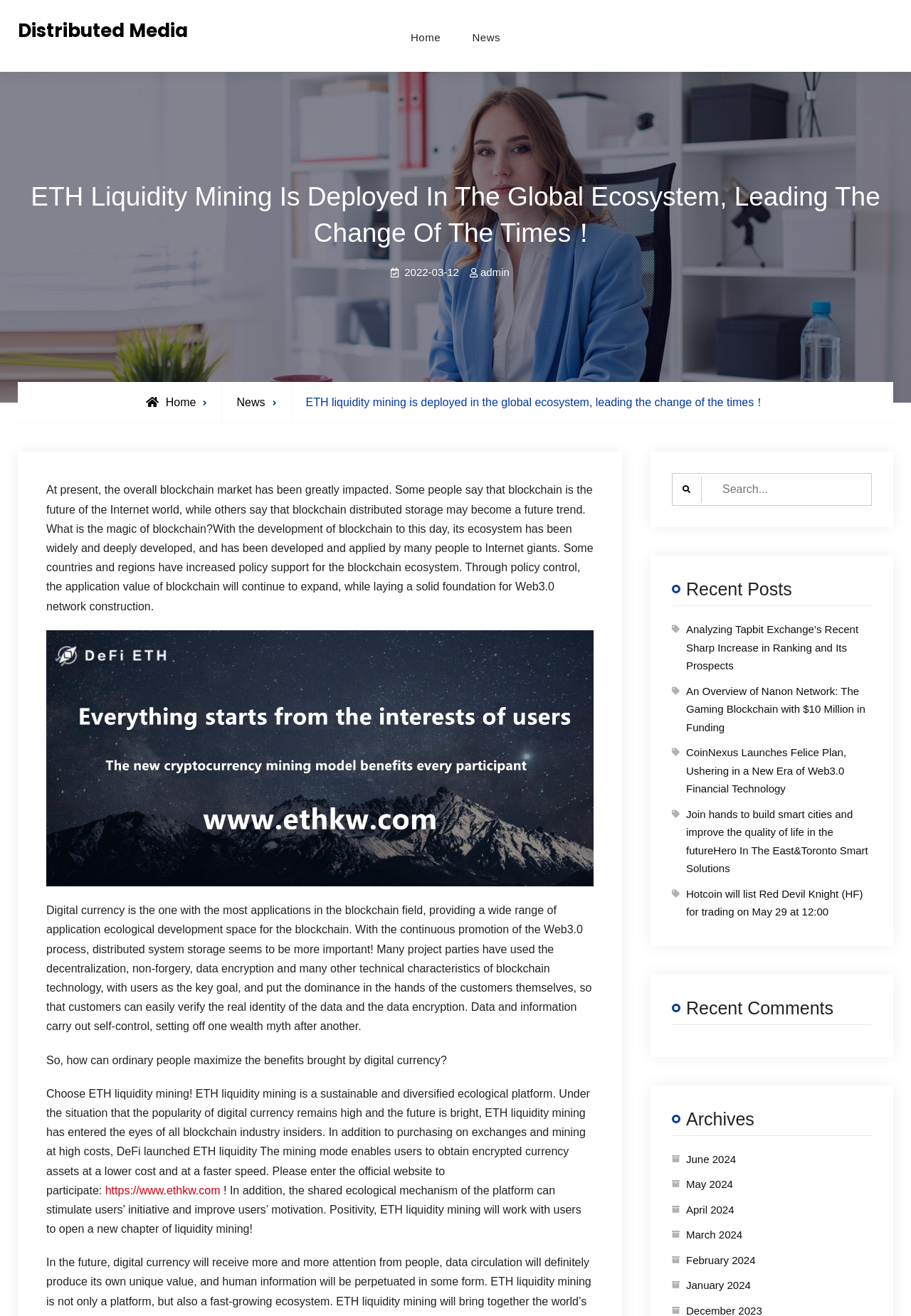What is the topic of the main article?
Use the information from the screenshot to give a comprehensive response to the question.

I determined the topic of the main article by reading the heading element with the text 'ETH Liquidity Mining Is Deployed In The Global Ecosystem, Leading The Change Of The Times！' and the subsequent paragraphs, which discuss the benefits and features of ETH liquidity mining.